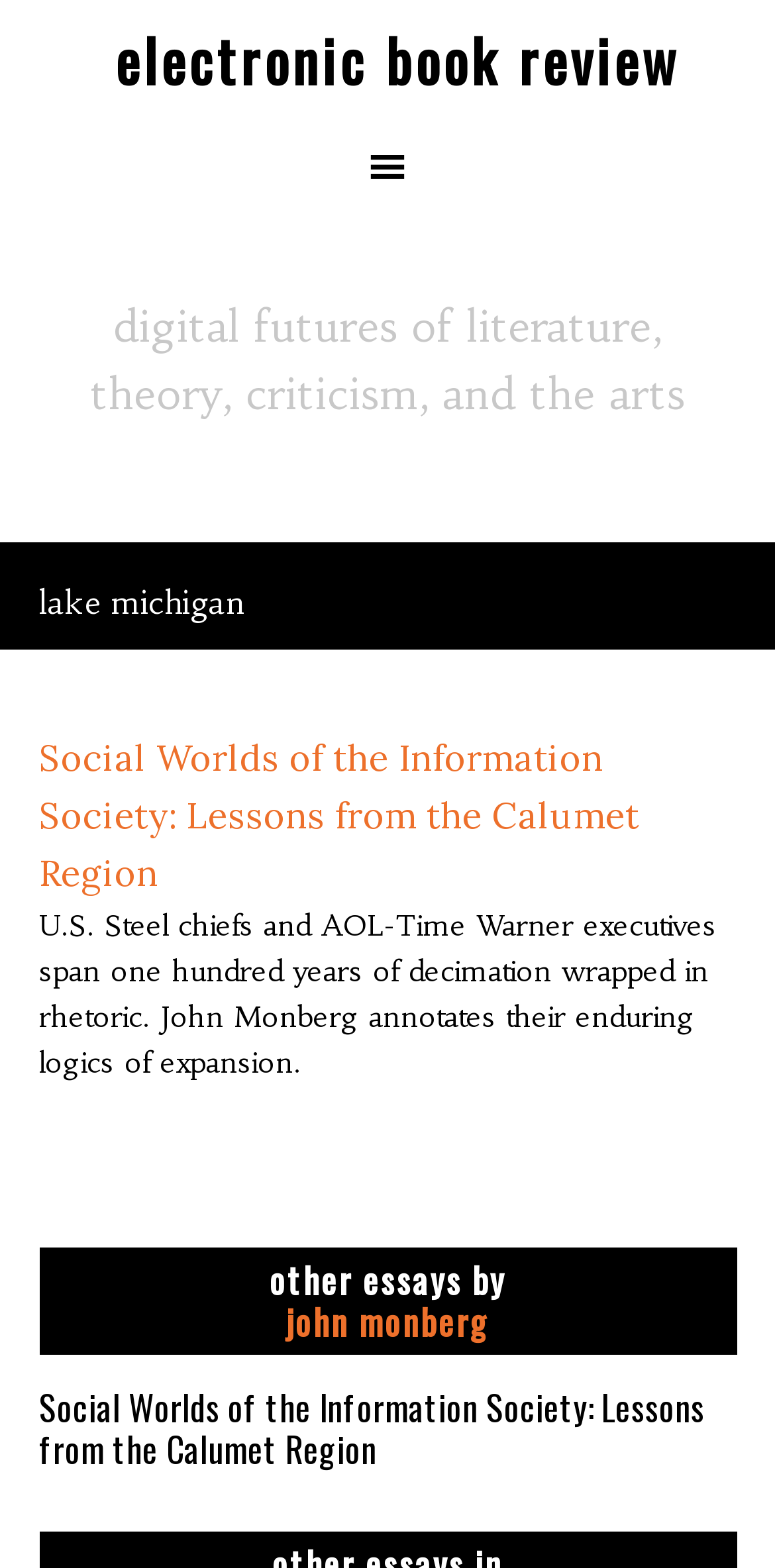Find the bounding box coordinates corresponding to the UI element with the description: "electronic book review". The coordinates should be formatted as [left, top, right, bottom], with values as floats between 0 and 1.

[0.149, 0.011, 0.877, 0.065]